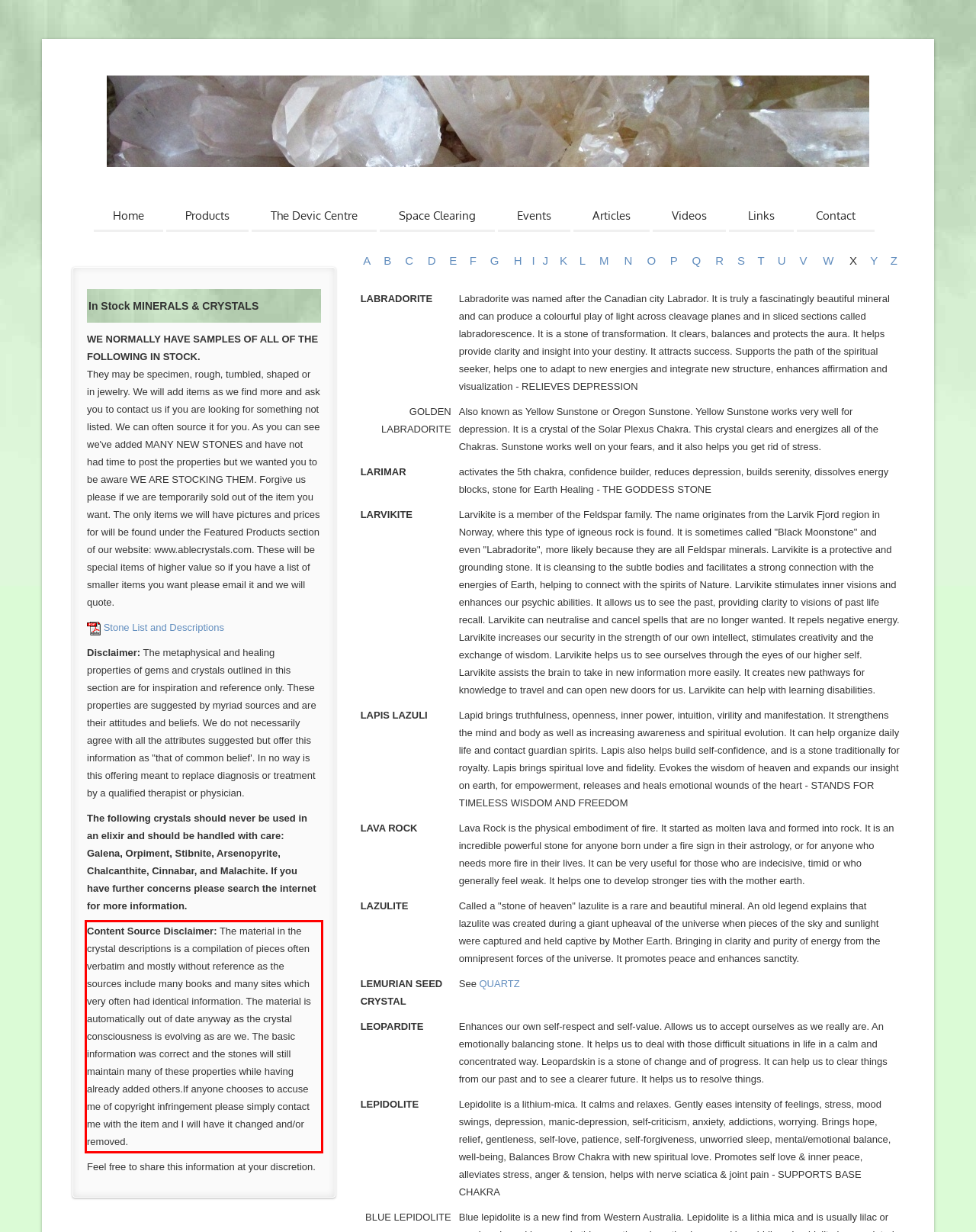There is a screenshot of a webpage with a red bounding box around a UI element. Please use OCR to extract the text within the red bounding box.

Content Source Disclaimer: The material in the crystal descriptions is a compilation of pieces often verbatim and mostly without reference as the sources include many books and many sites which very often had identical information. The material is automatically out of date anyway as the crystal consciousness is evolving as are we. The basic information was correct and the stones will still maintain many of these properties while having already added others.If anyone chooses to accuse me of copyright infringement please simply contact me with the item and I will have it changed and/or removed.